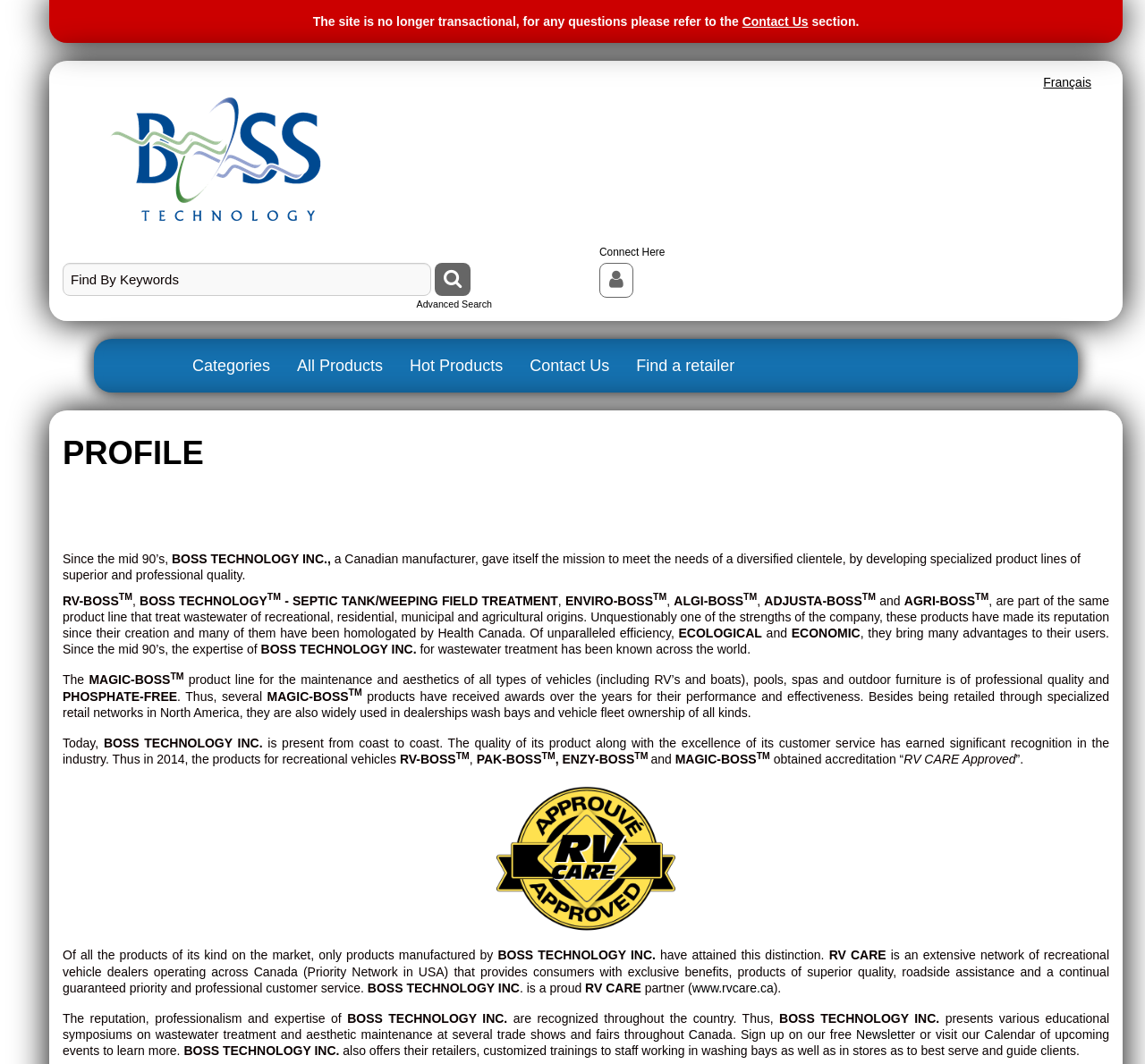Describe all the key features of the webpage in detail.

The webpage is about "About Us" and appears to be the profile page of a company called BOSS TECHNOLOGY INC. At the top, there is a notice stating that the site is no longer transactional and provides a link to "Contact Us" for any questions. Below this notice, there is a logo of "Boss Technologie" on the left side, and a link to "Français" on the right side, indicating that the website is available in French.

On the left side of the page, there is a search bar with a textbox and a search button. Below the search bar, there are links to "Advanced Search" and "Connect Here". On the right side of the page, there are links to "Categories", "All Products", "Hot Products", "Contact Us", and "Find a retailer".

The main content of the page is divided into sections. The first section is headed "PROFILE" and provides a brief history of the company, stating that it was founded in the mid-90s and has been developing specialized product lines of superior and professional quality. The company's mission is to meet the needs of a diversified clientele.

The next section lists the company's product lines, including RV-BOSS, ENVIRO-BOSS, ALGI-BOSS, ADJUSTA-BOSS, and AGRI-BOSS, which are all trademarked. These products are designed to treat wastewater of recreational, residential, municipal, and agricultural origins.

The following section describes the company's products as ecological and economic, bringing many advantages to their users. It also mentions that the company's expertise in wastewater treatment has been known across the world since the mid-90s.

The final section describes the company's product line for the maintenance and aesthetics of vehicles, pools, spas, and outdoor furniture, which is of professional quality and phosphate-free. It also mentions that several products have received awards over the years for their performance and effectiveness.

Overall, the webpage provides an overview of the company's history, mission, and products, as well as its expertise in wastewater treatment and maintenance products.